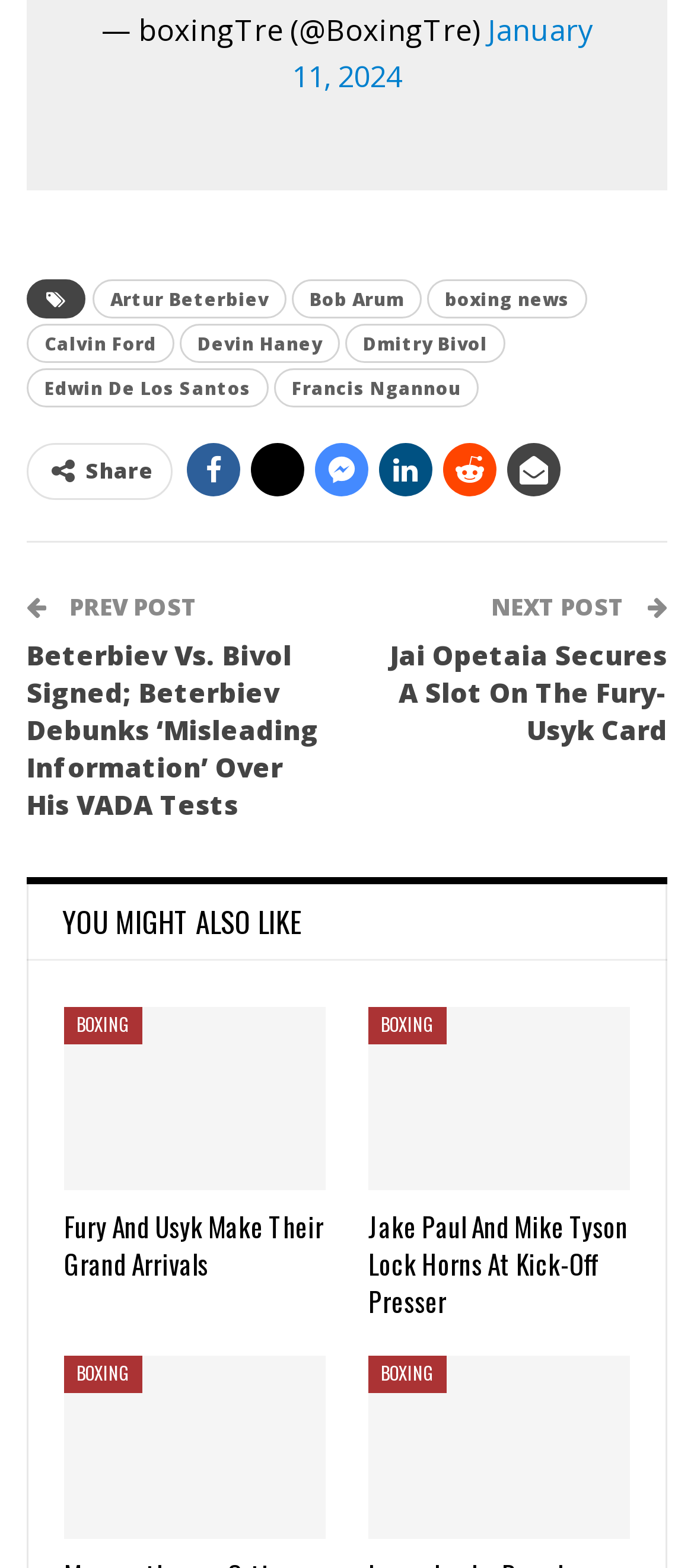Determine the bounding box coordinates of the region that needs to be clicked to achieve the task: "Click on the link to read about Jai Opetaia".

[0.562, 0.406, 0.962, 0.476]